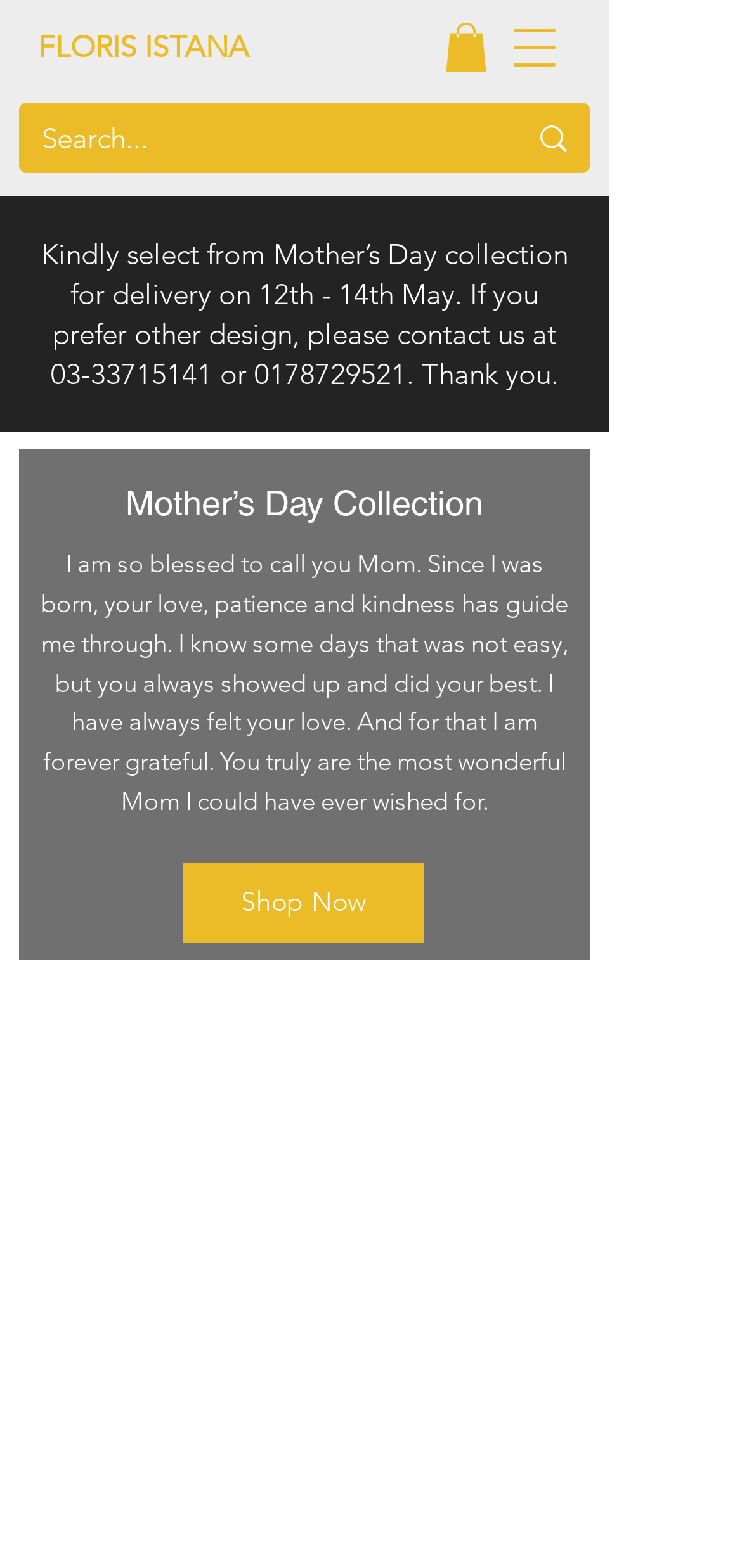Using the description "Shop Now", locate and provide the bounding box of the UI element.

[0.246, 0.551, 0.572, 0.602]